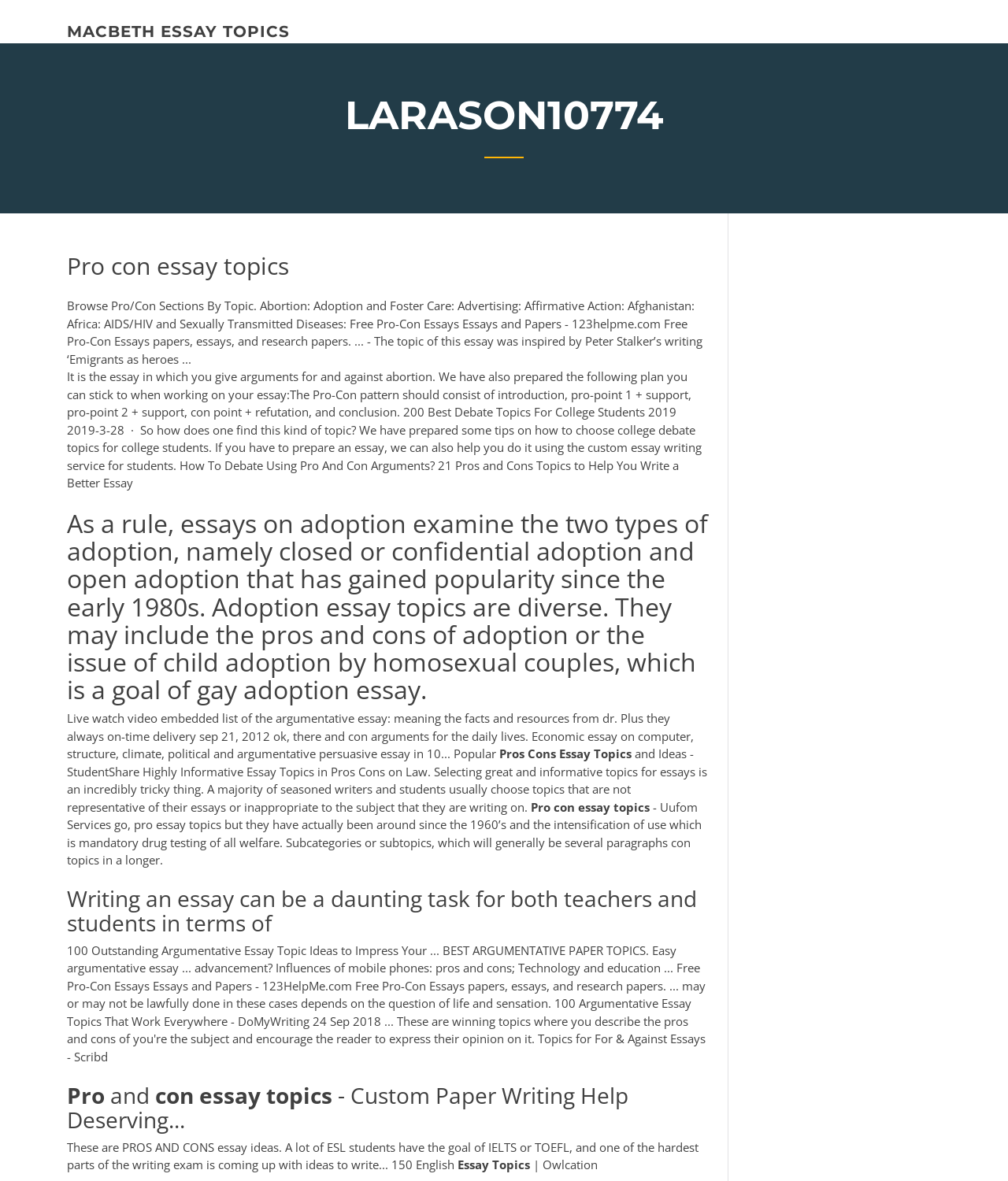What is the main topic of the webpage?
Using the image as a reference, answer with just one word or a short phrase.

Pro con essay topics